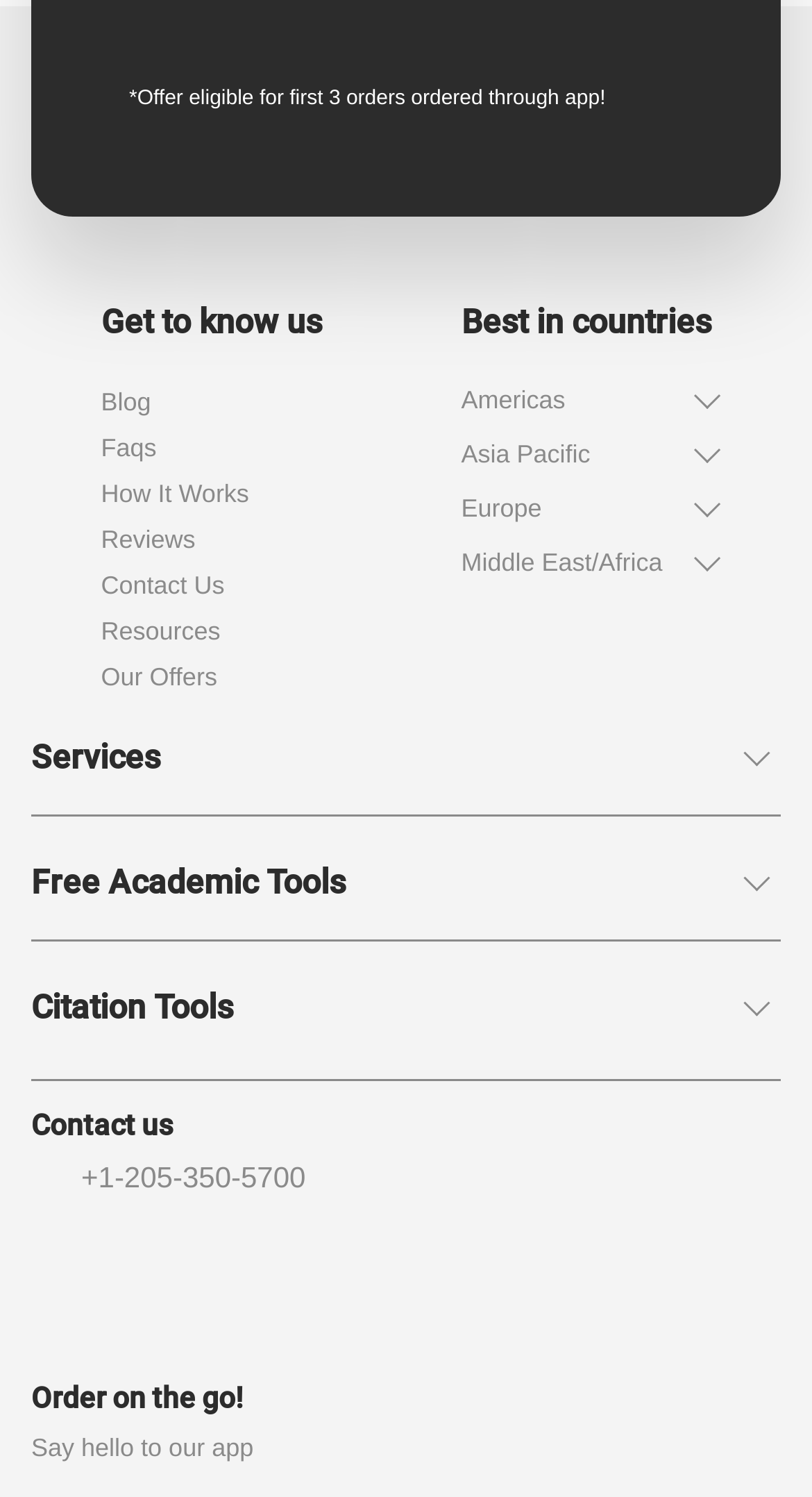Find the bounding box coordinates for the area that must be clicked to perform this action: "Click on the 'Blog' link".

[0.124, 0.259, 0.186, 0.278]